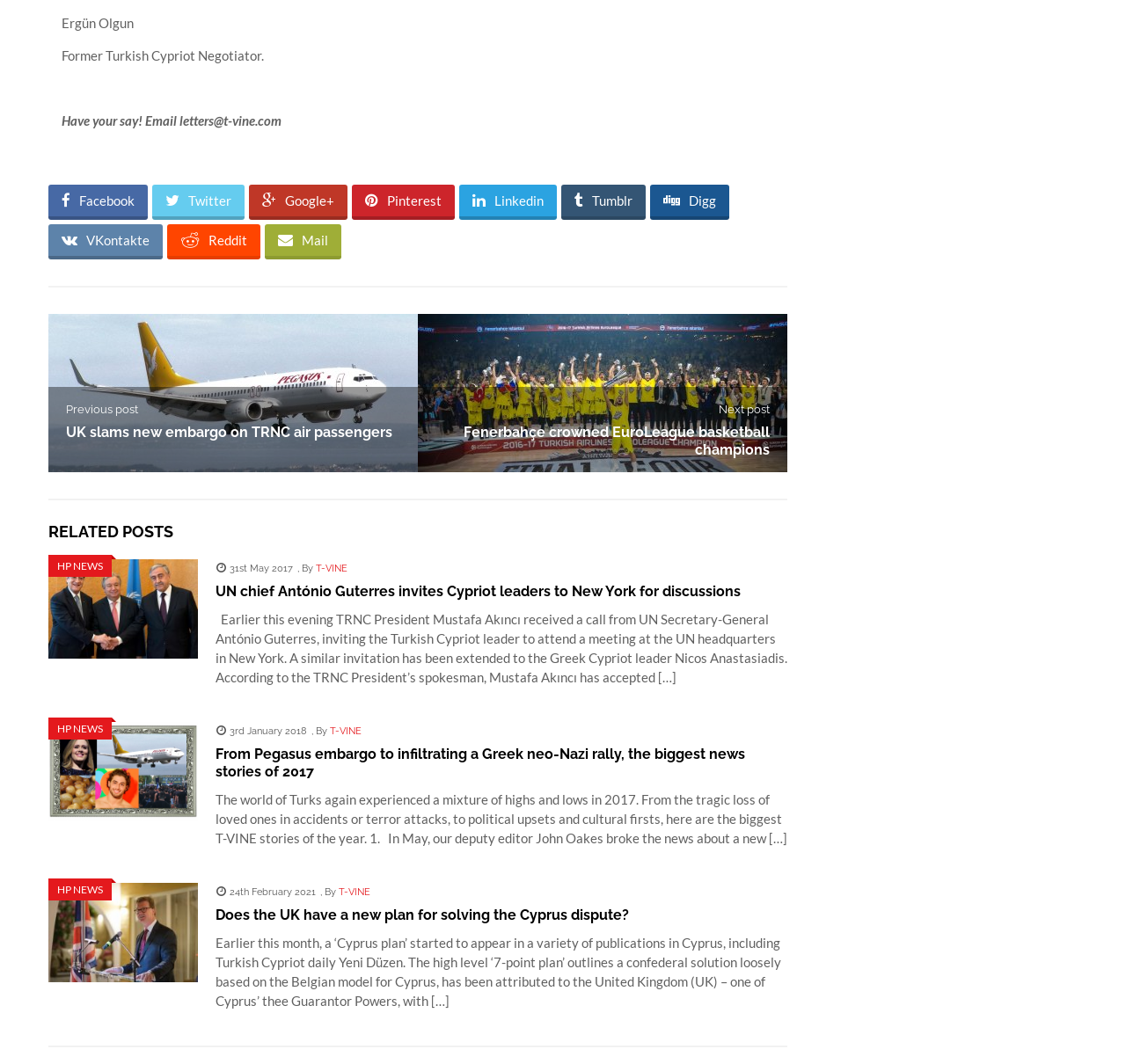Based on the element description: "parent_node: Previous post", identify the bounding box coordinates for this UI element. The coordinates must be four float numbers between 0 and 1, listed as [left, top, right, bottom].

[0.043, 0.36, 0.371, 0.375]